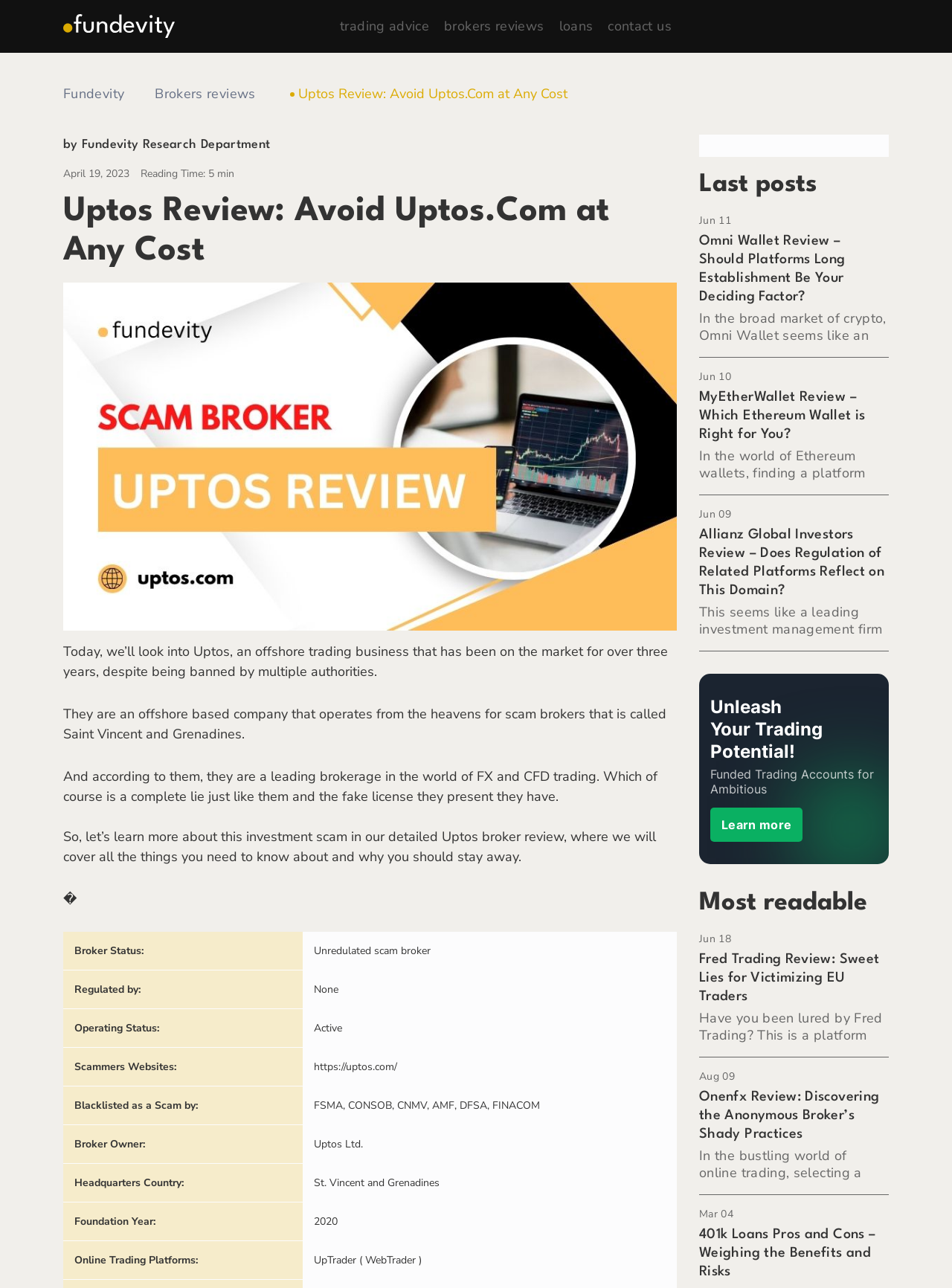Locate the bounding box coordinates for the element described below: "aria-label="search outline" name="search-outline"". The coordinates must be four float values between 0 and 1, formatted as [left, top, right, bottom].

[0.895, 0.006, 0.934, 0.035]